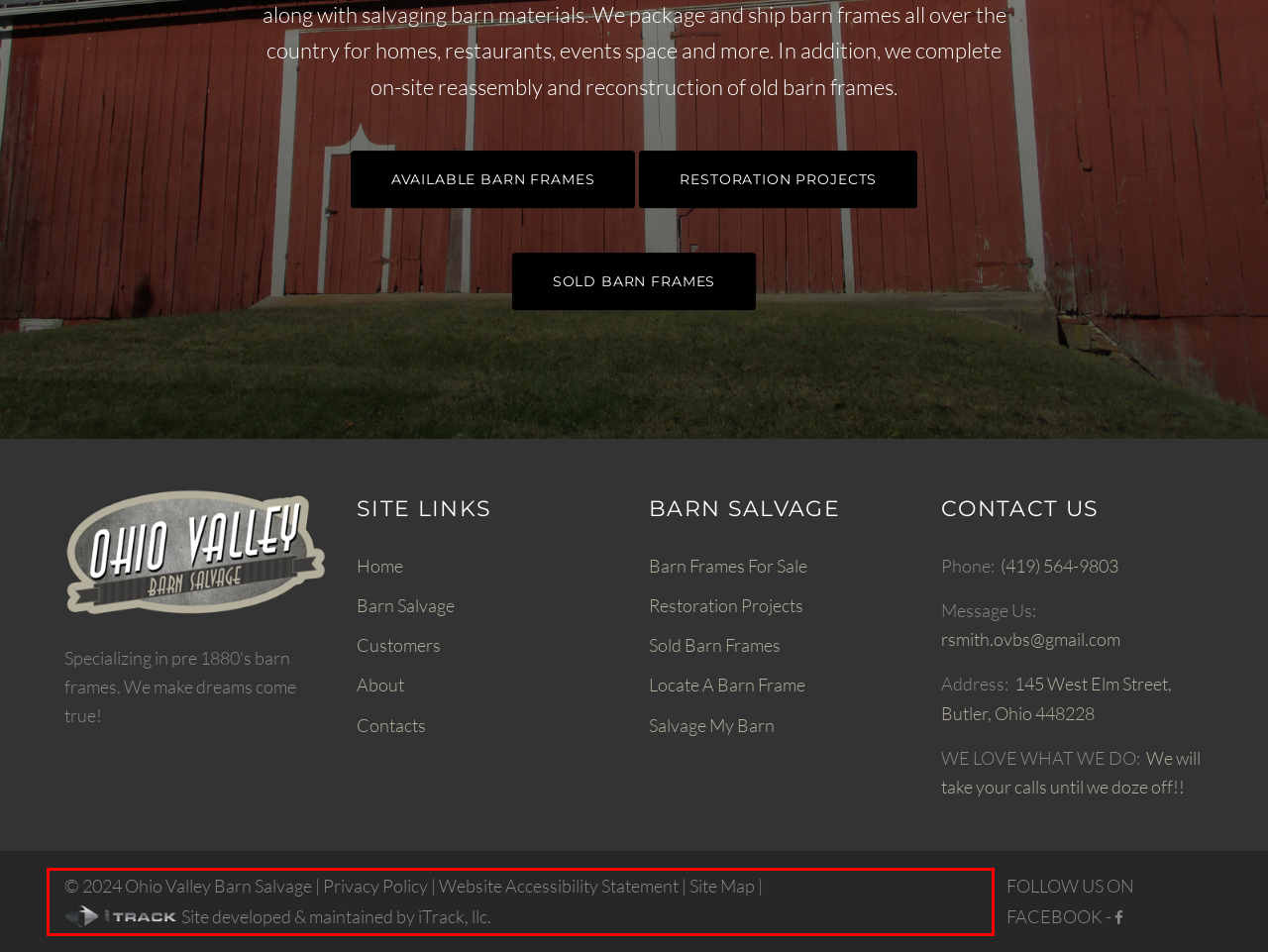You are given a screenshot with a red rectangle. Identify and extract the text within this red bounding box using OCR.

© 2024 Ohio Valley Barn Salvage | Privacy Policy | Website Accessibility Statement | Site Map | Site developed & maintained by iTrack, llc.